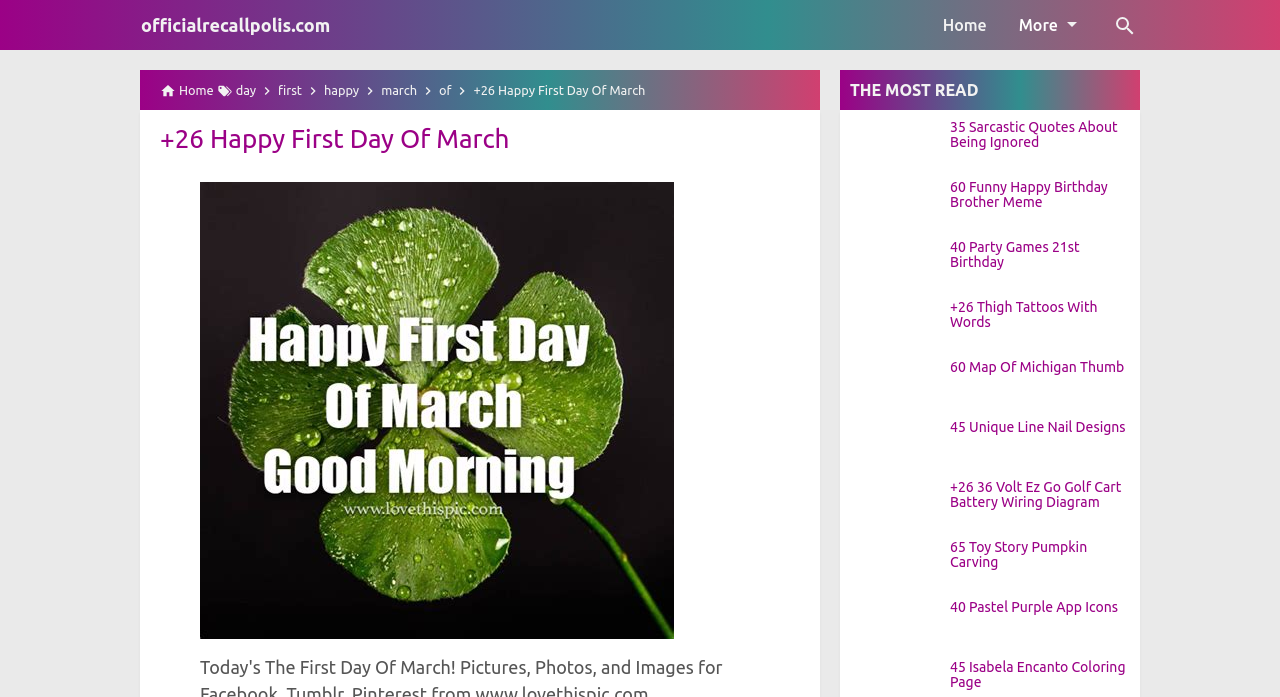Locate the coordinates of the bounding box for the clickable region that fulfills this instruction: "read more".

[0.783, 0.0, 0.852, 0.072]